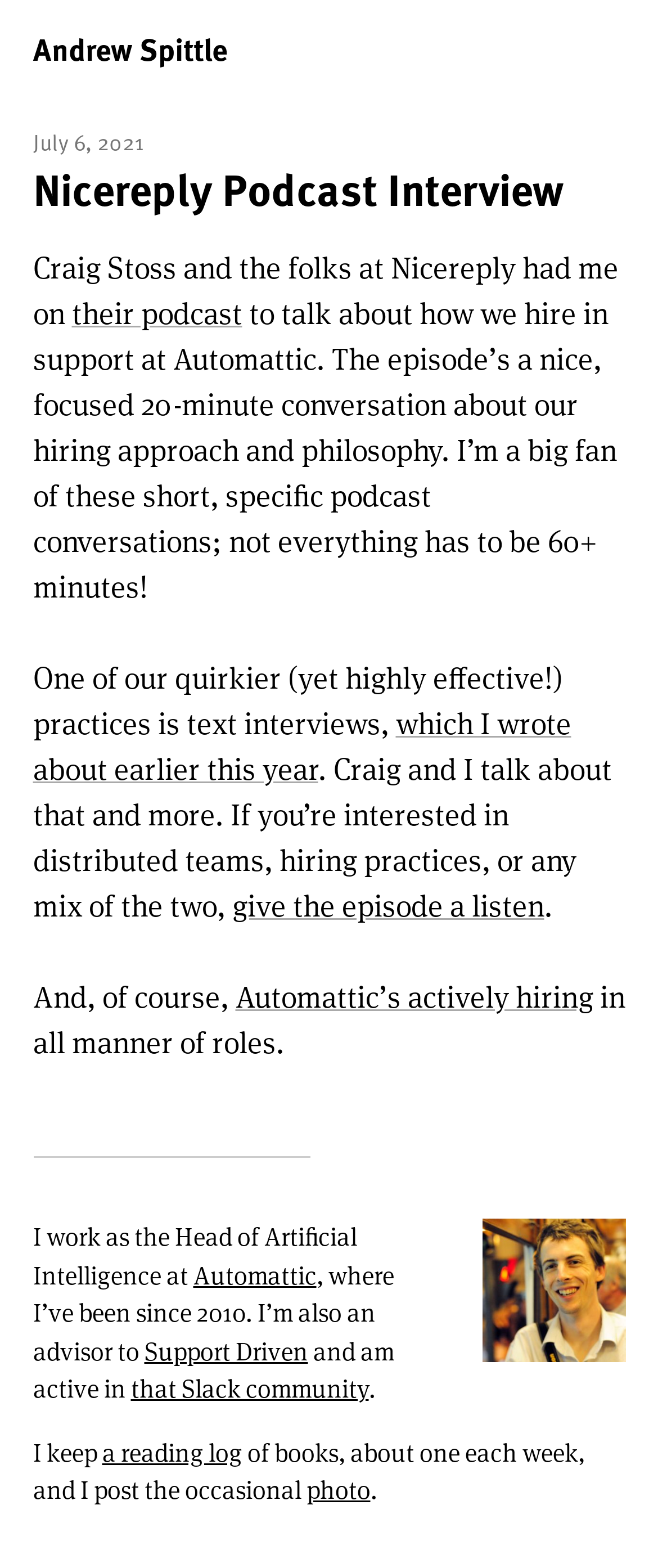Given the description of a UI element: "Support Driven", identify the bounding box coordinates of the matching element in the webpage screenshot.

[0.219, 0.851, 0.468, 0.871]